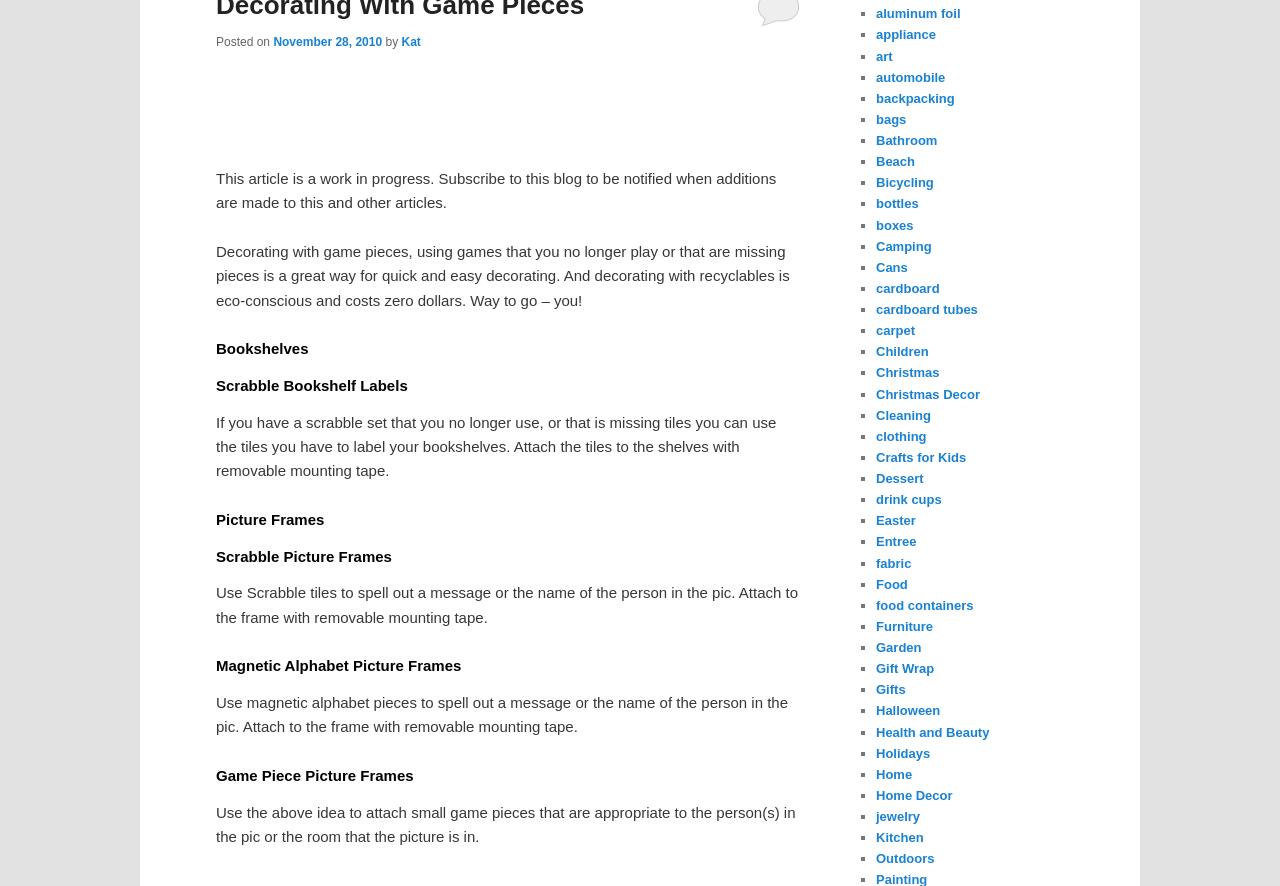Locate the bounding box of the UI element described by: "Welfare Council of Metropolitan Chicago" in the given webpage screenshot.

None